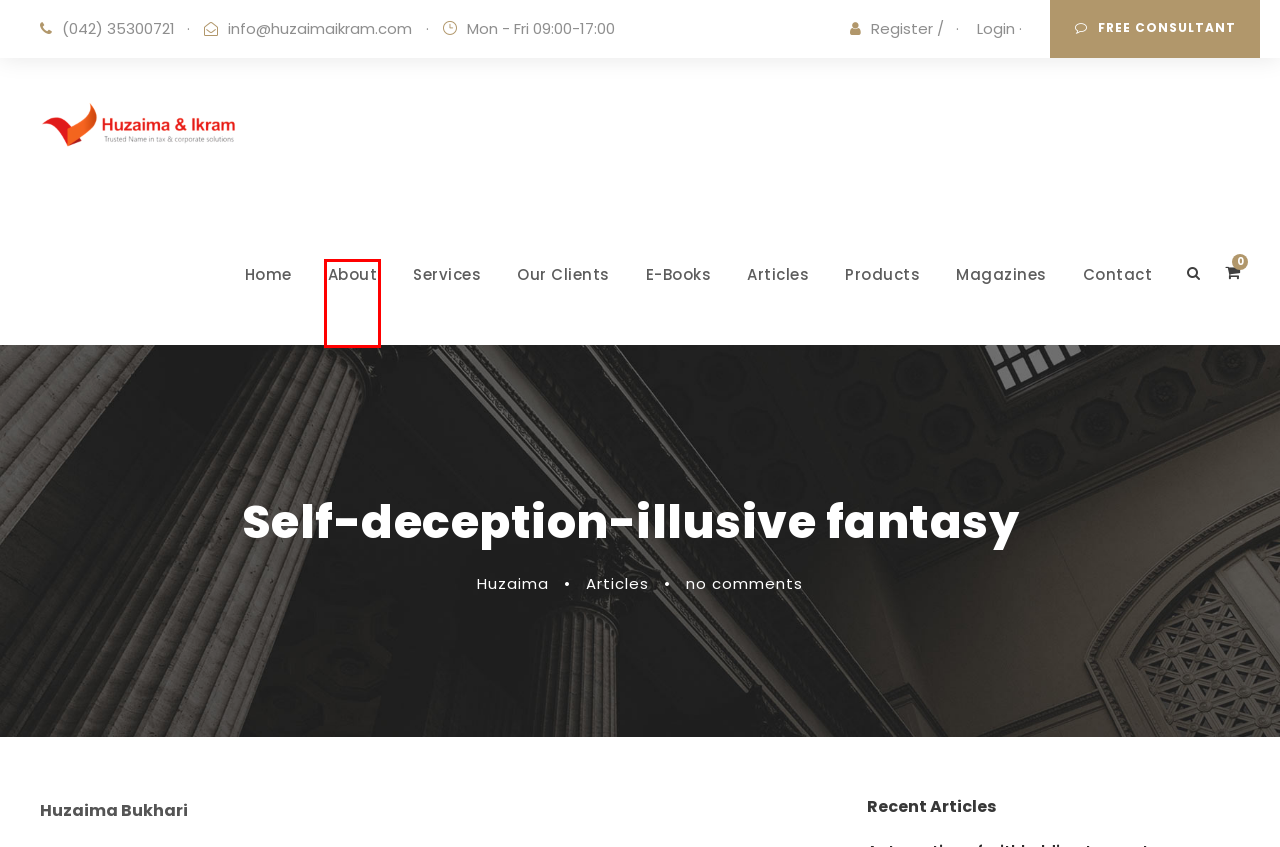Analyze the webpage screenshot with a red bounding box highlighting a UI element. Select the description that best matches the new webpage after clicking the highlighted element. Here are the options:
A. Covid-19 epidemic – Tax and Corporate Lawyer
B. Huzaima – Tax and Corporate Lawyer
C. Newsletters – AACP
D. Contact – Tax and Corporate Lawyer
E. Member Login – Tax and Corporate Lawyer
F. Forces of terrorism & obscurantism – Tax and Corporate Lawyer
G. March 1, 2024 – Tax and Corporate Lawyer
H. About Us – Tax and Corporate Lawyer

H